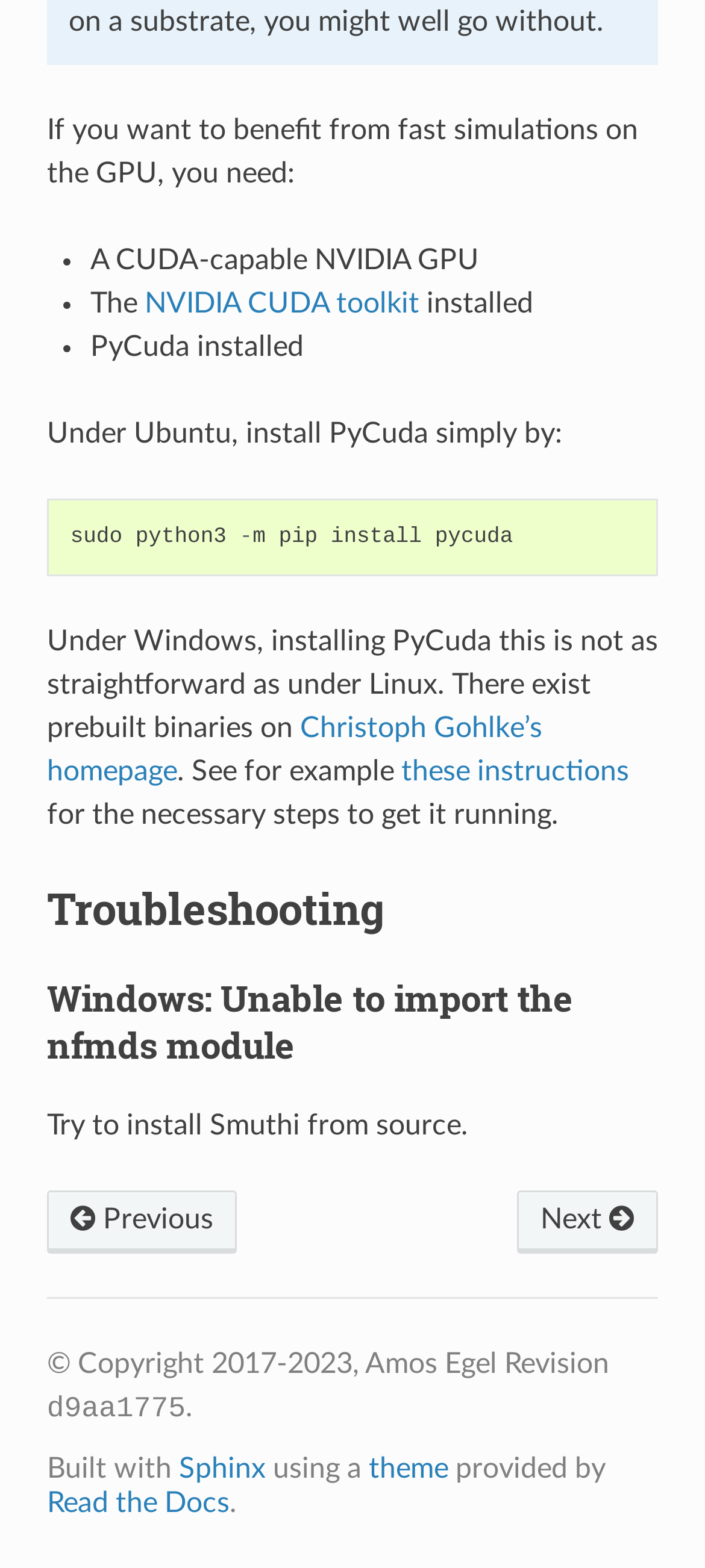Please locate the bounding box coordinates of the region I need to click to follow this instruction: "Click the 'Next' link".

[0.734, 0.759, 0.934, 0.8]